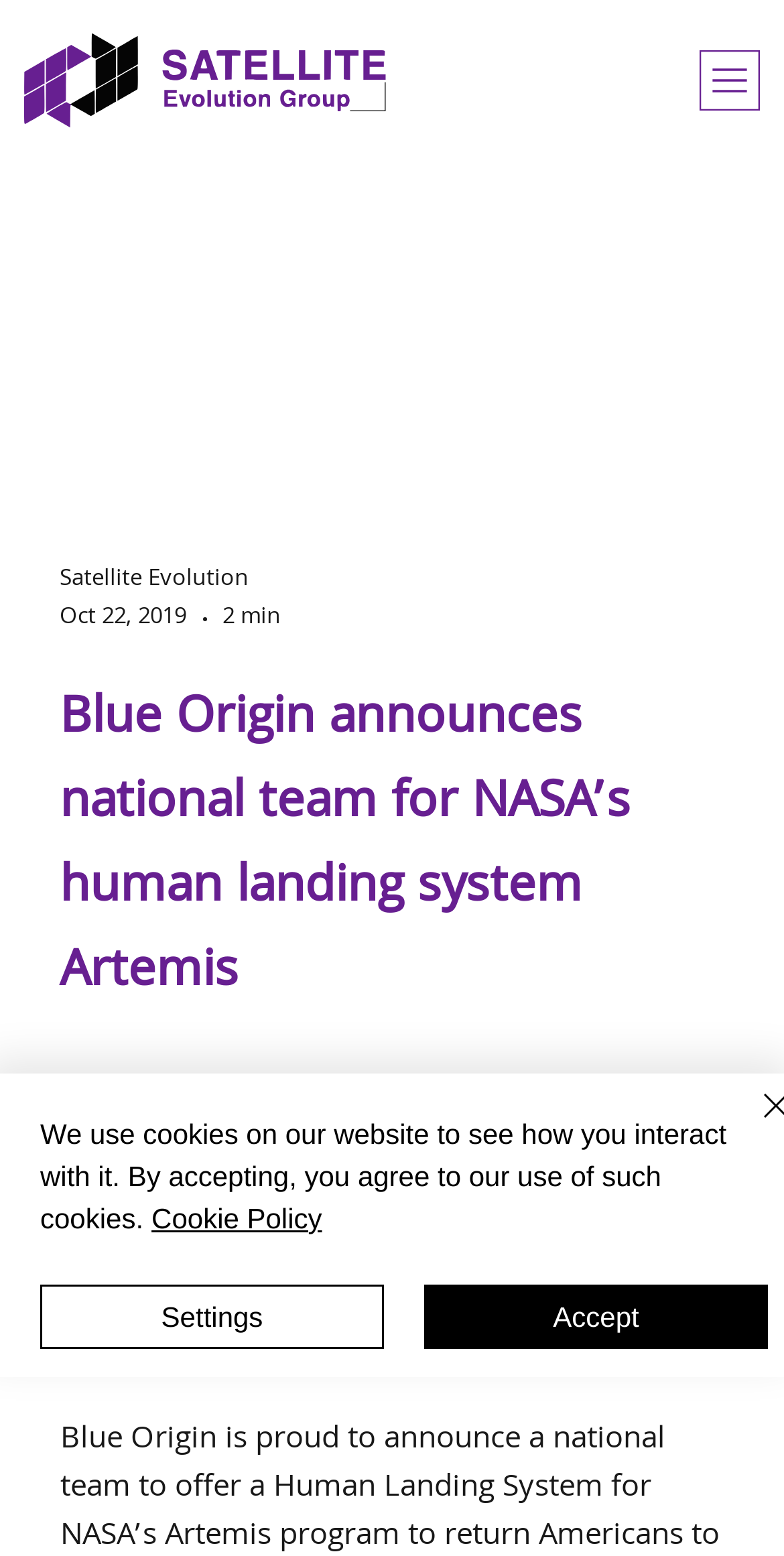Determine the bounding box coordinates for the UI element with the following description: "Accept". The coordinates should be four float numbers between 0 and 1, represented as [left, top, right, bottom].

[0.541, 0.798, 0.979, 0.84]